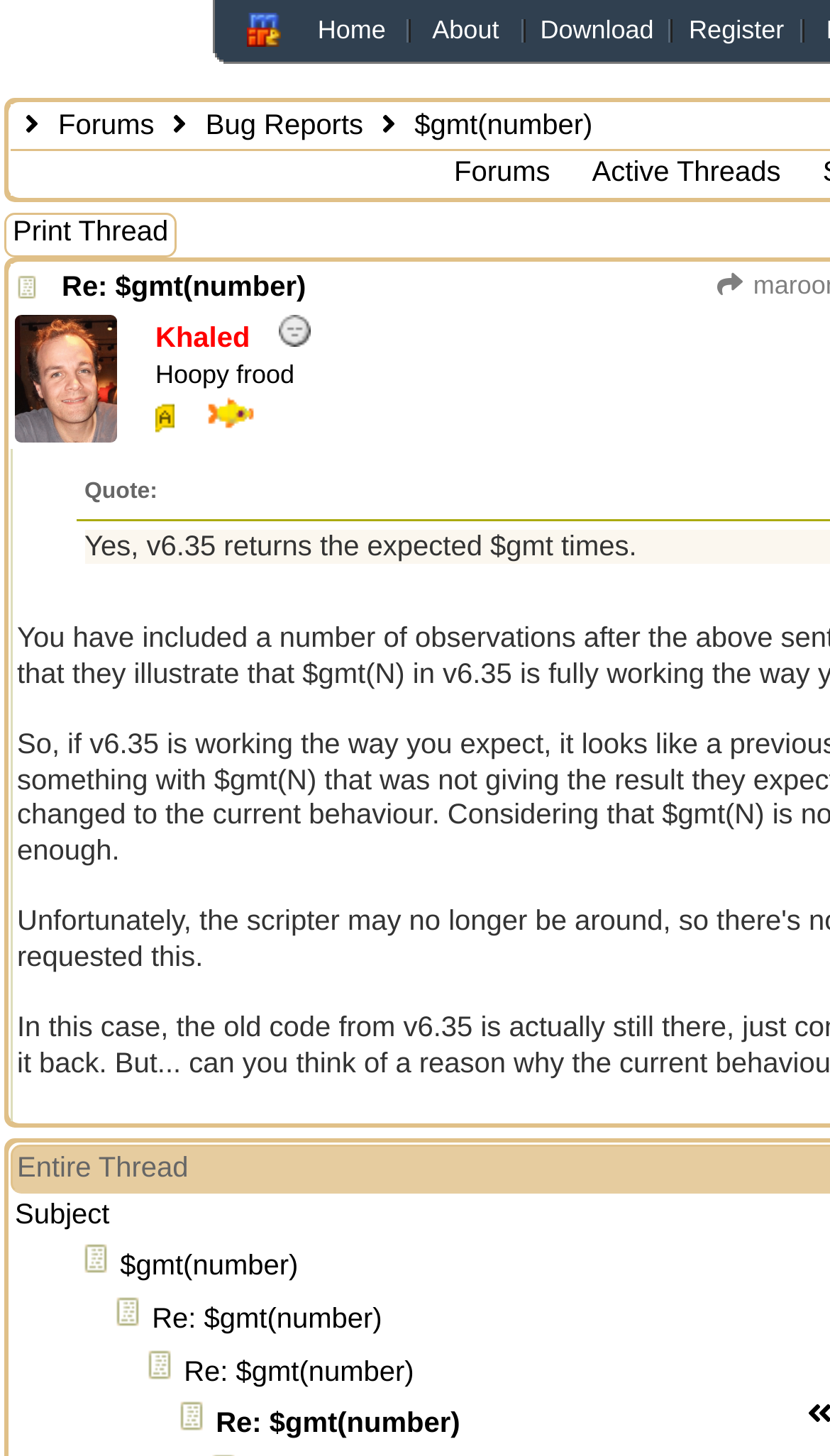Locate the bounding box coordinates of the area you need to click to fulfill this instruction: 'Go to the About page'. The coordinates must be in the form of four float numbers ranging from 0 to 1: [left, top, right, bottom].

[0.521, 0.01, 0.601, 0.031]